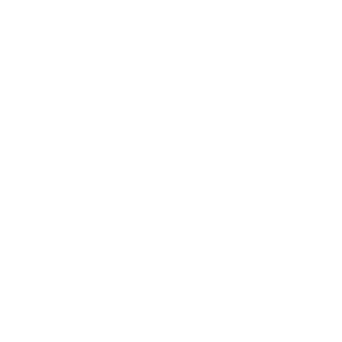What is the design style of the timer?
Please analyze the image and answer the question with as much detail as possible.

The timer is set within a sleek, modern design, which reflects a technological theme, suitable for equipment aimed at enhancing efficiency and safety in emergency situations.